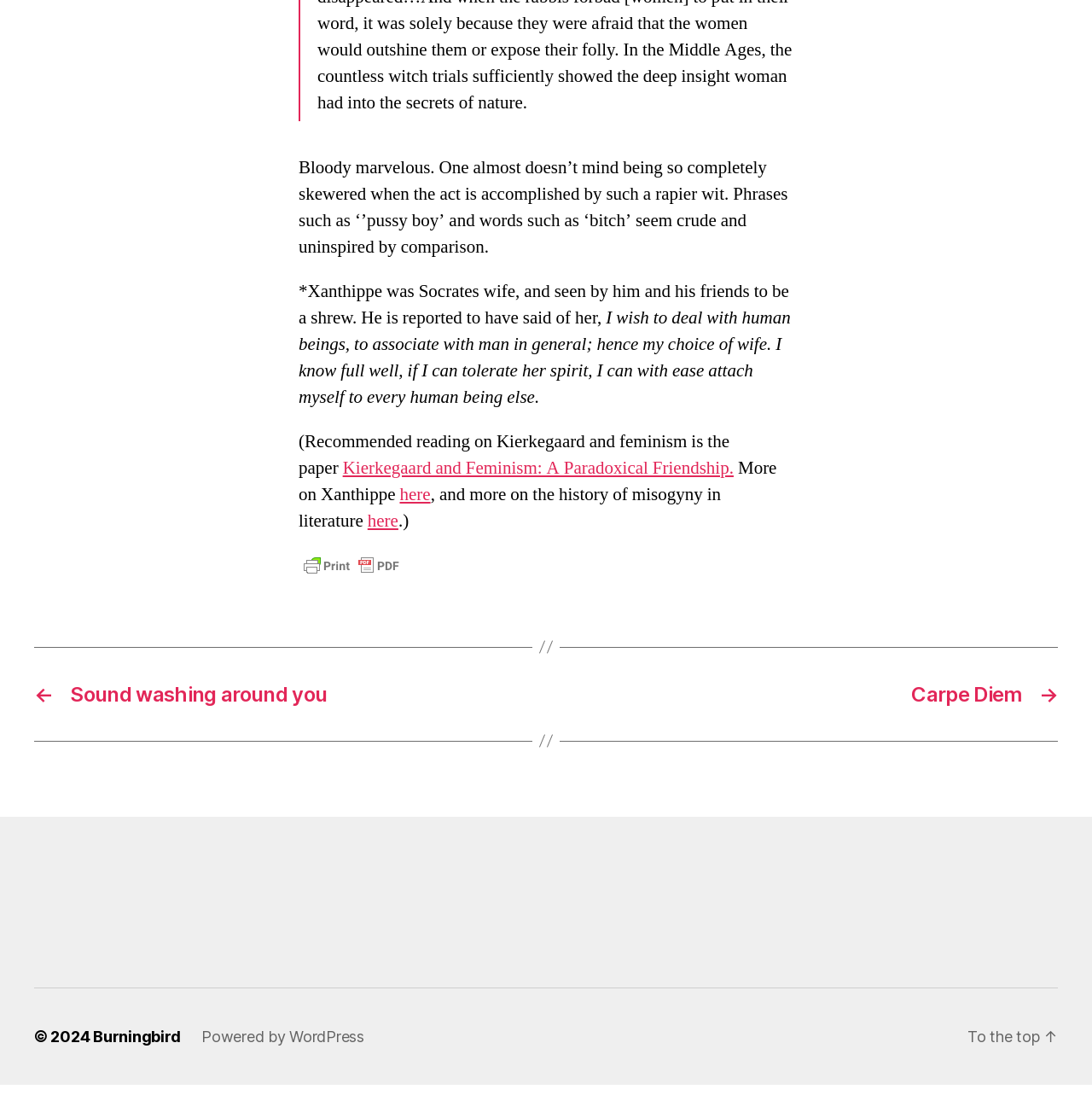Please answer the following question using a single word or phrase: 
What is the topic of the recommended reading?

Kierkegaard and feminism